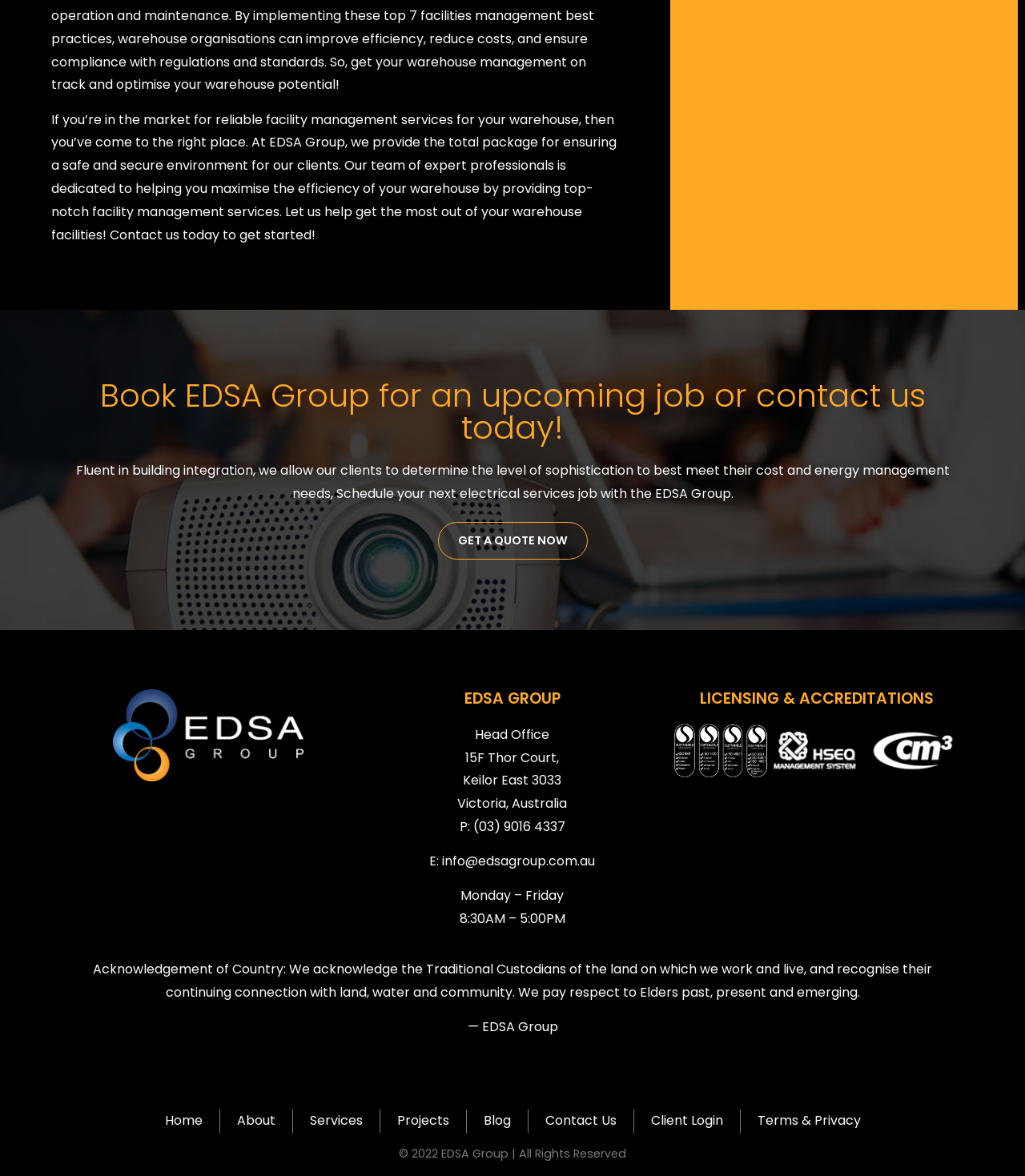Pinpoint the bounding box coordinates of the element that must be clicked to accomplish the following instruction: "Get a quote now". The coordinates should be in the format of four float numbers between 0 and 1, i.e., [left, top, right, bottom].

[0.427, 0.444, 0.573, 0.476]